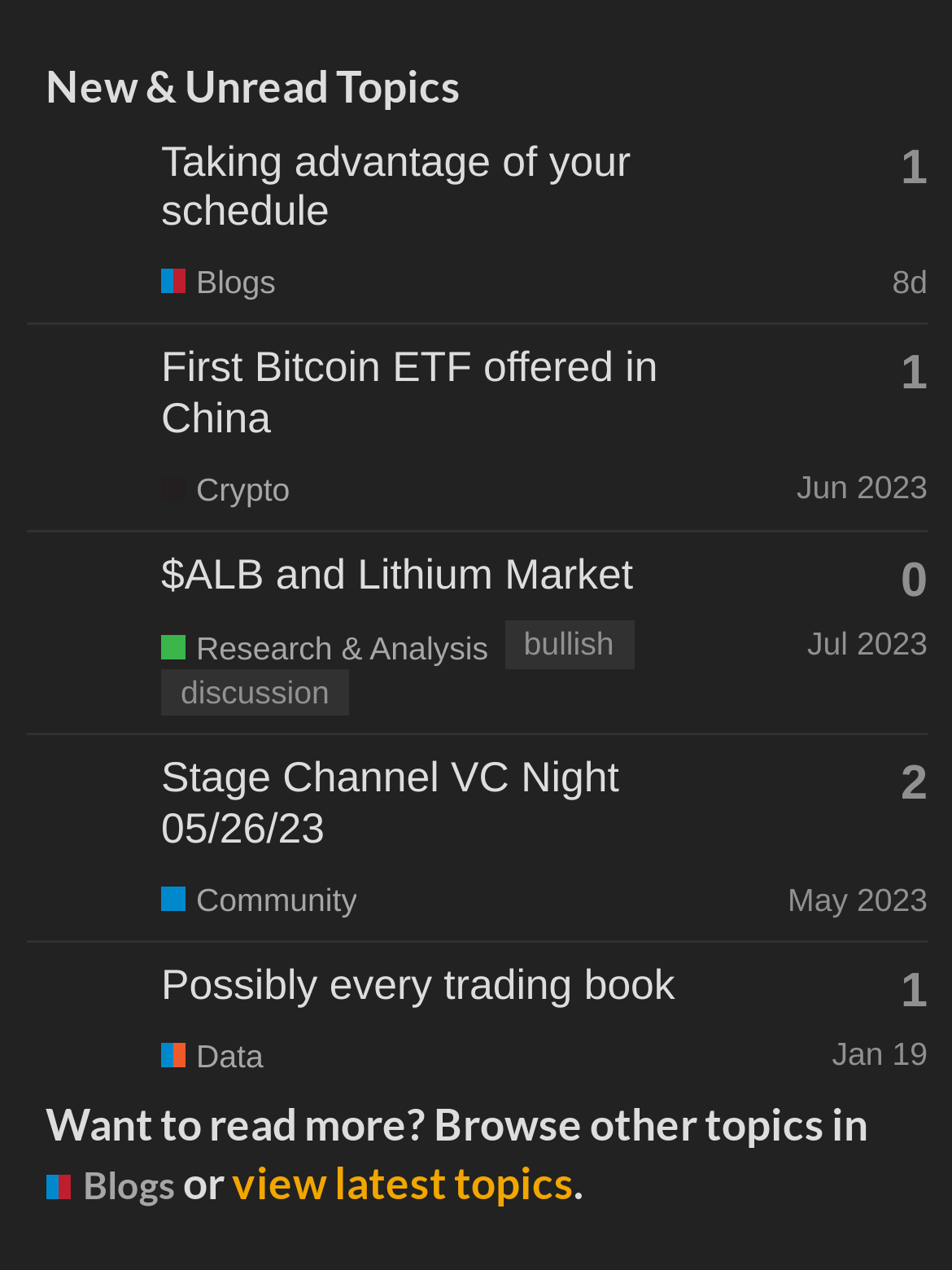Find the bounding box coordinates for the area you need to click to carry out the instruction: "View the latest topics". The coordinates should be four float numbers between 0 and 1, indicated as [left, top, right, bottom].

[0.243, 0.912, 0.602, 0.952]